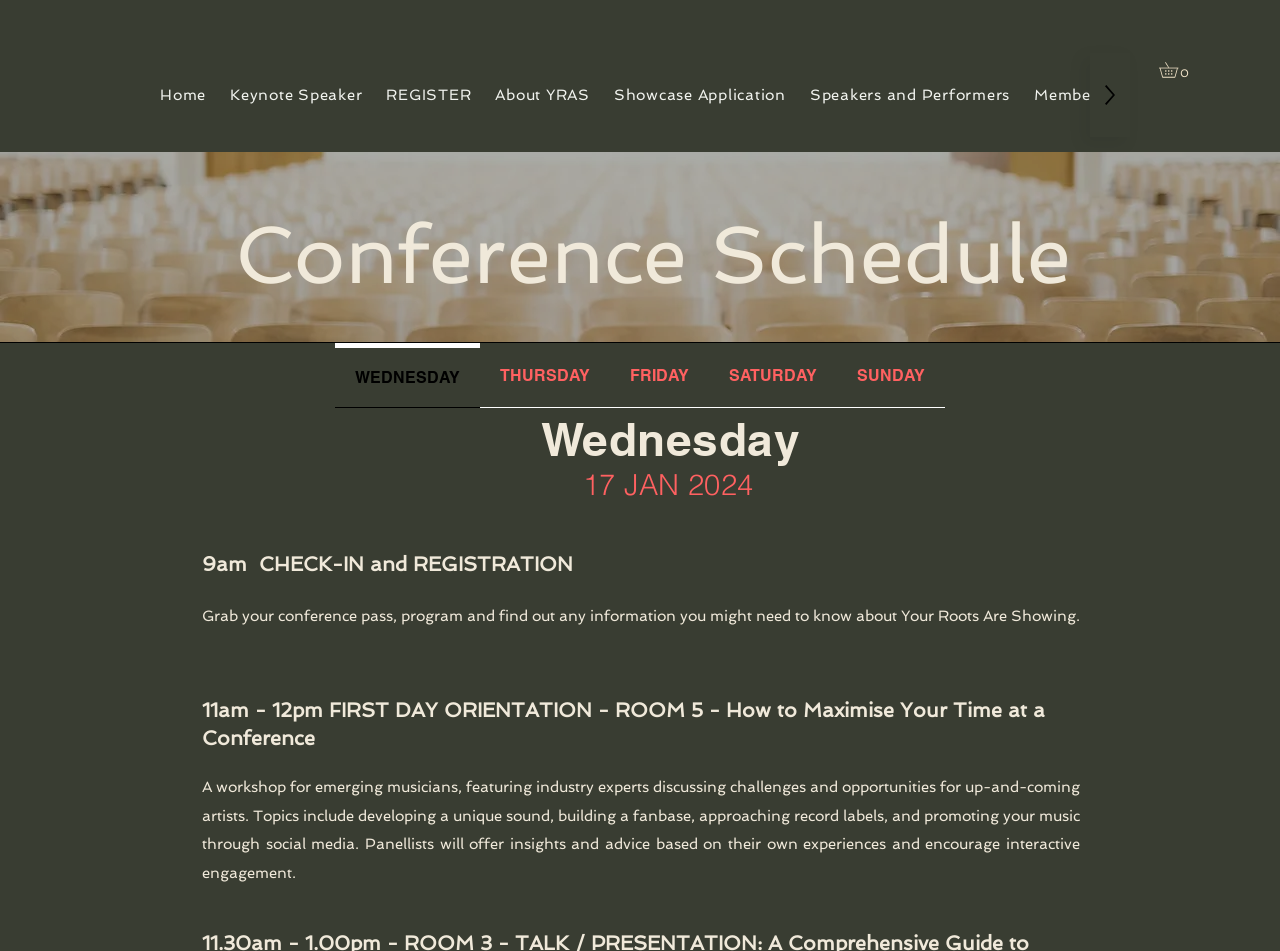Provide your answer in a single word or phrase: 
What is the theme of the panel discussion?

Music industry